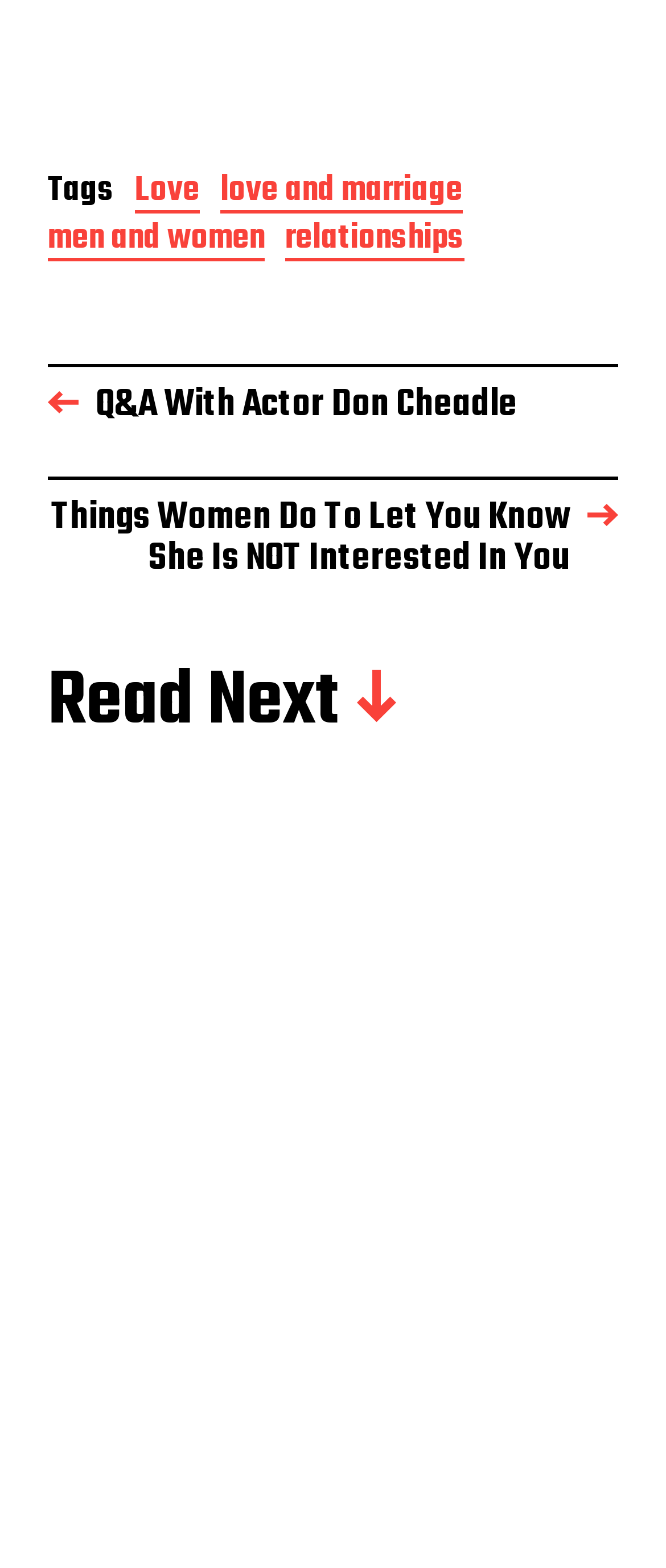Give a one-word or phrase response to the following question: How many images are there on the webpage?

4